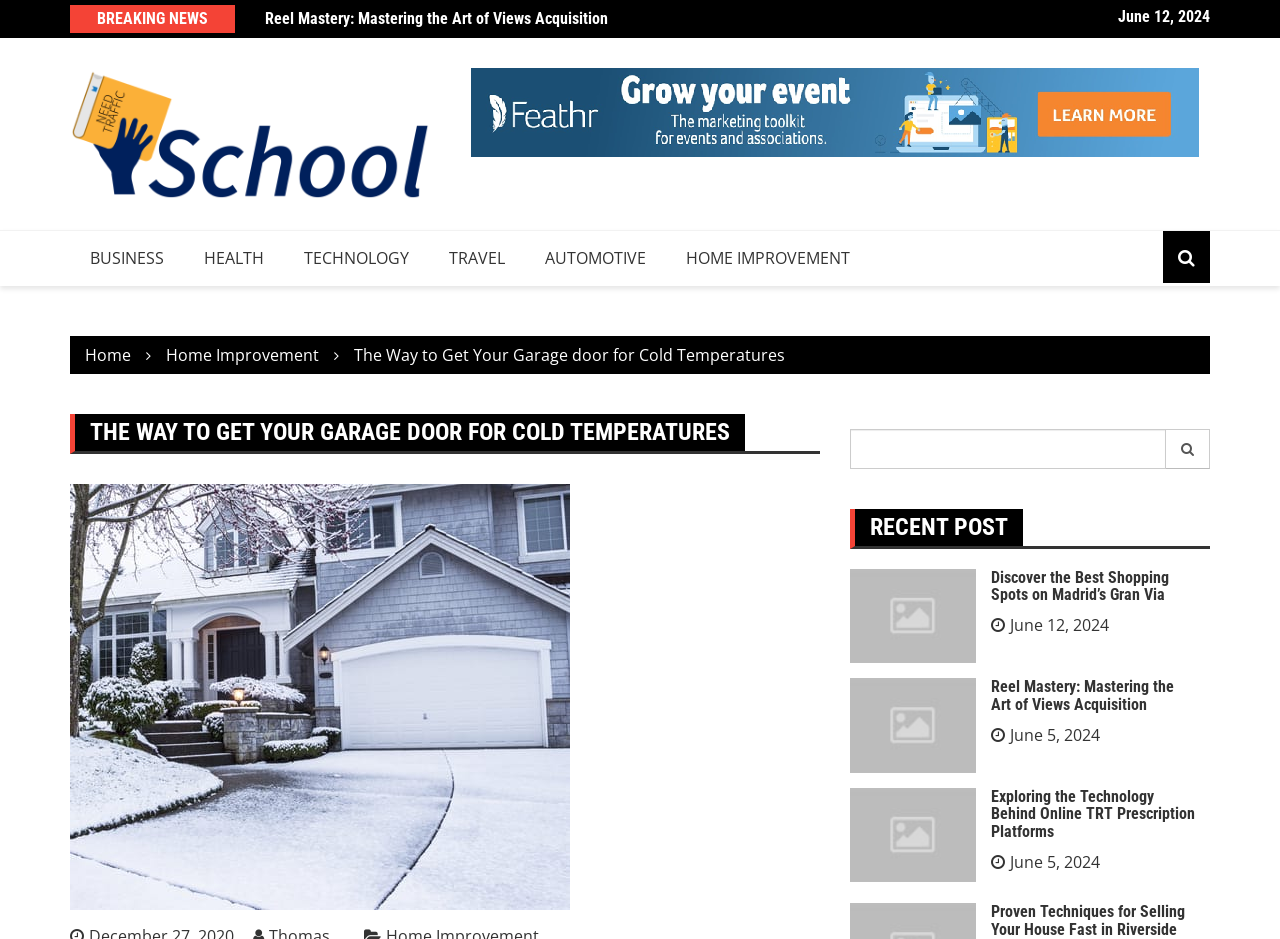Determine the bounding box coordinates of the UI element described by: "value="Search"".

[0.911, 0.457, 0.945, 0.5]